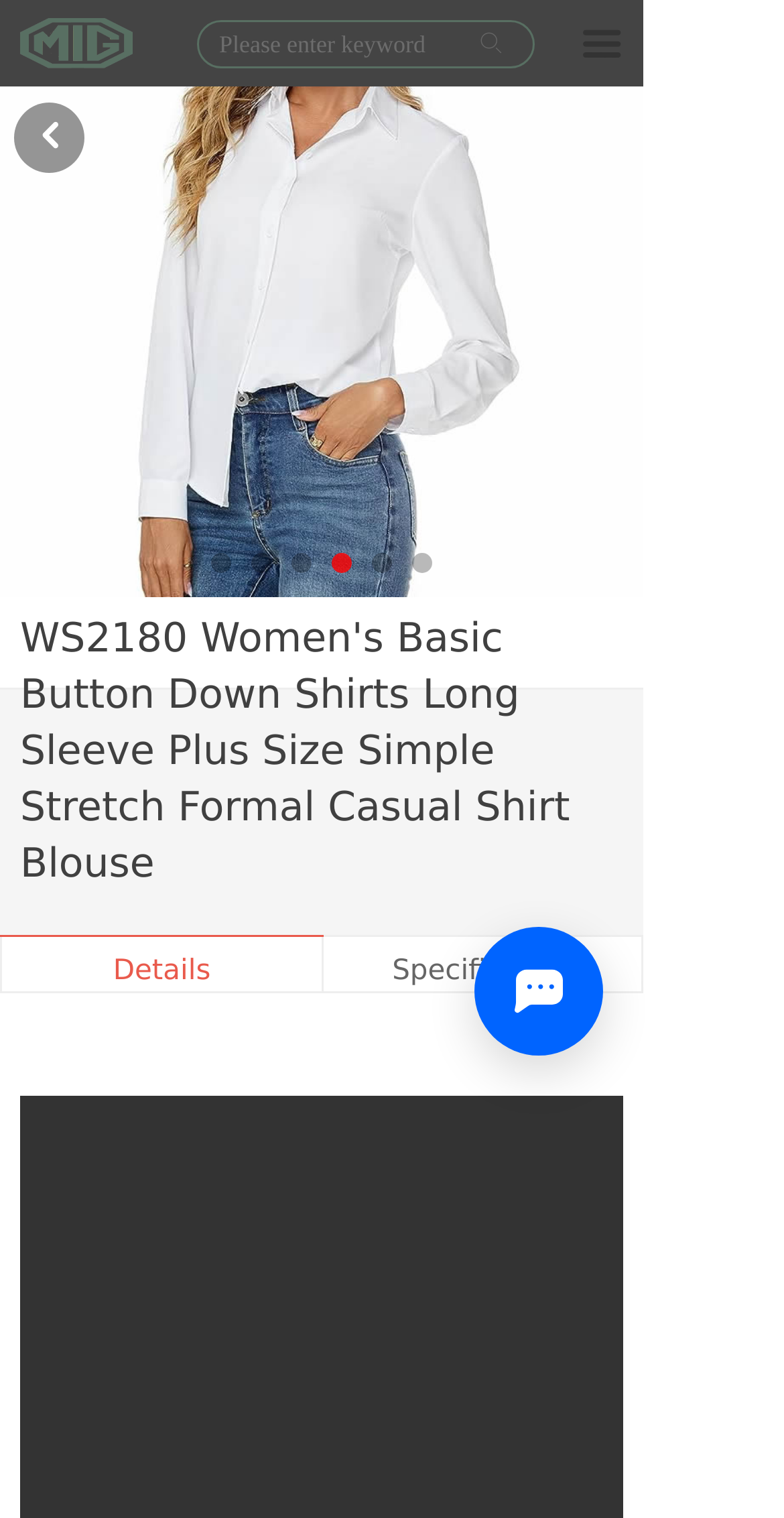Find the bounding box of the UI element described as follows: "낒".

[0.018, 0.068, 0.108, 0.114]